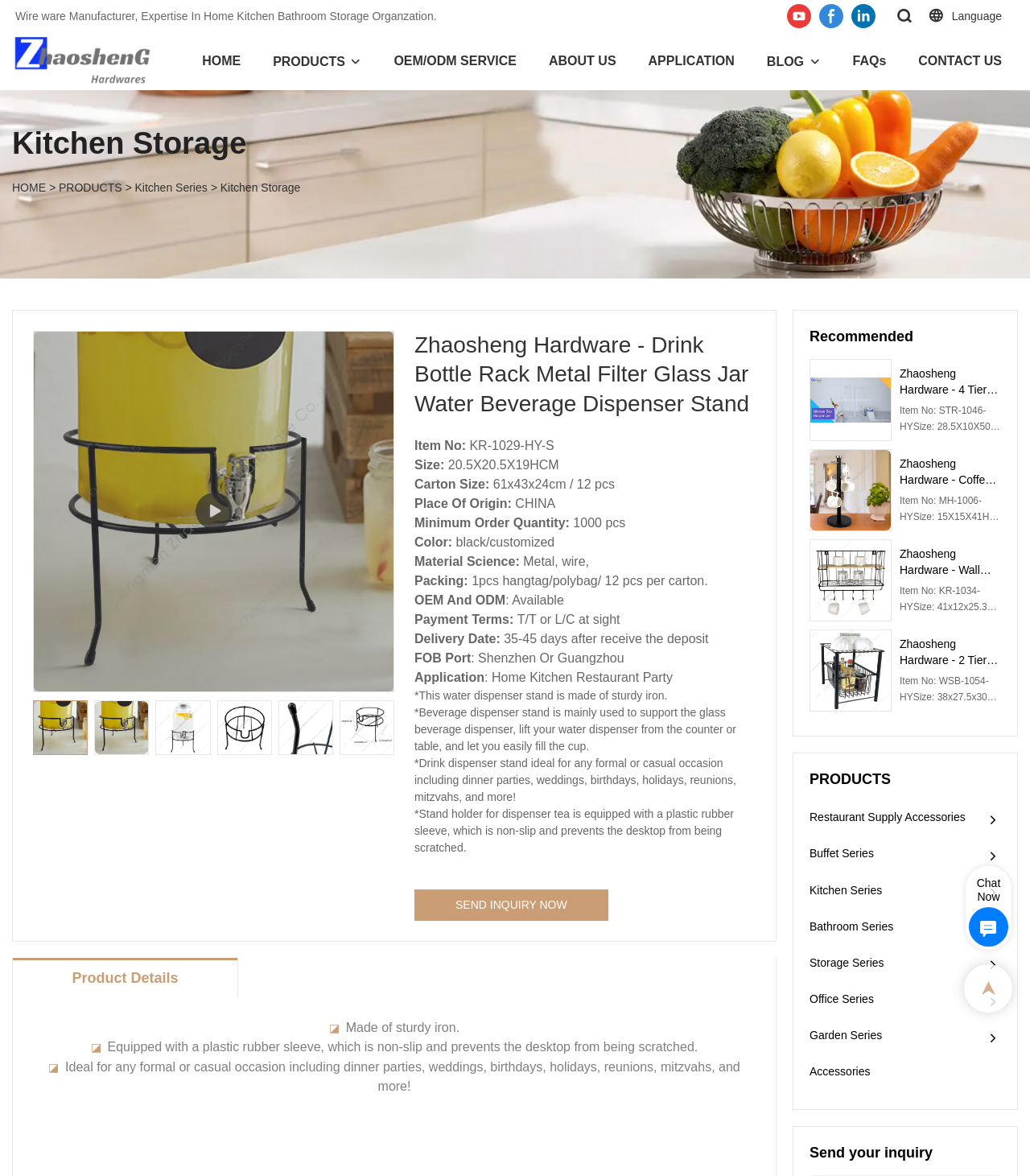What is the minimum order quantity for this product?
Analyze the screenshot and provide a detailed answer to the question.

I found the answer by looking at the product details section, where it says 'Minimum Order Quantity: 1000 pcs'. This indicates that the minimum order quantity for this product is 1000 pieces.